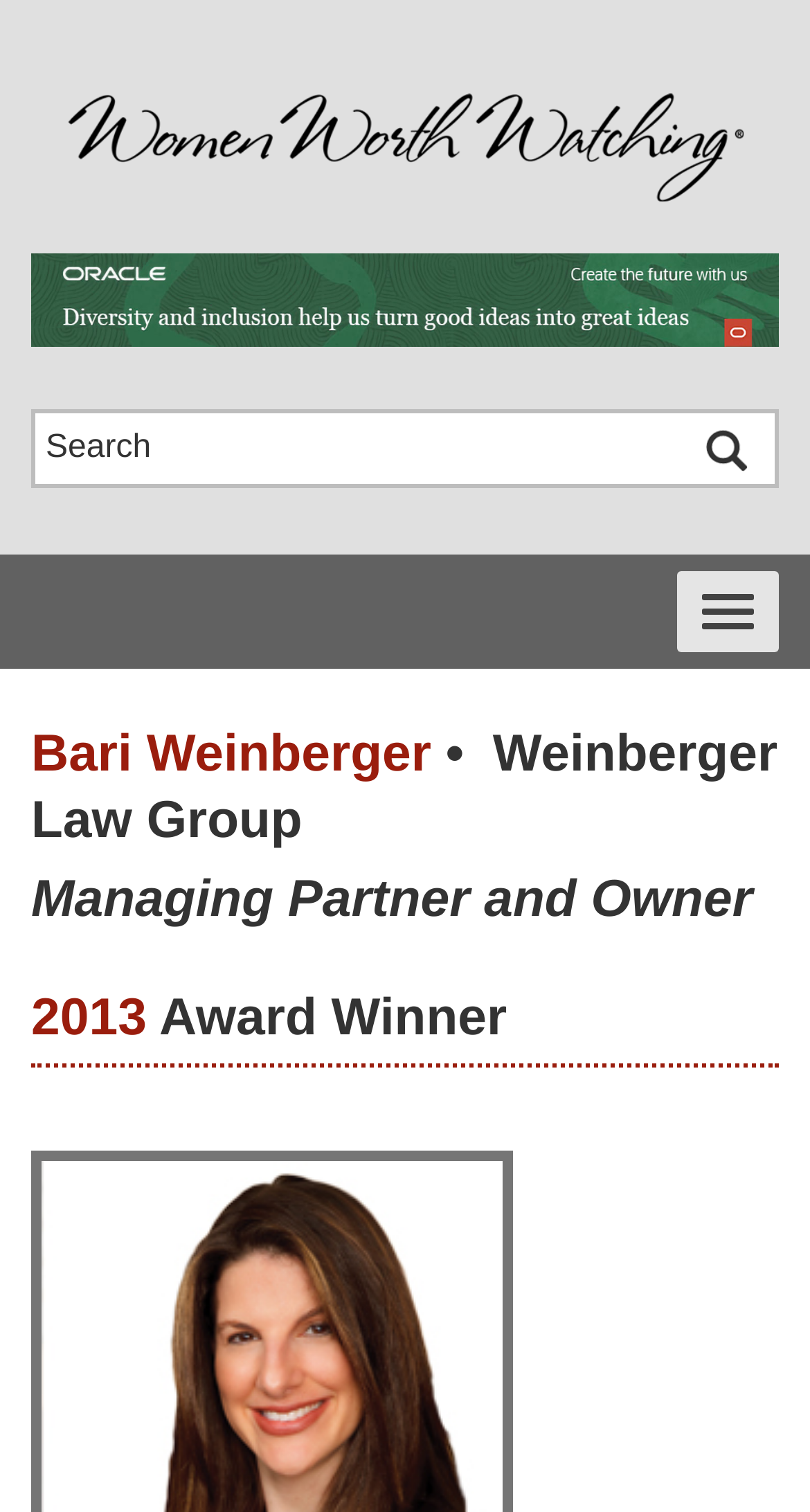Detail the features and information presented on the webpage.

The webpage is about Bari Weinberger, a managing partner and owner of Weinberger Law Group, who is a 2013 Award Winner. At the top left of the page, there is a link to "Women Worth Watching" accompanied by an image with the same name. Below this, there is a search bar with a "Search" label and a "Submit" button to its right. 

To the right of the search bar, there is a button to toggle navigation, which is currently not expanded. 

Below the search bar, there is a heading that displays Bari Weinberger's name and her affiliation with Weinberger Law Group, with a link to the law group's page. 

Further down, there are two more headings, one indicating Bari Weinberger's position as Managing Partner and Owner, and another mentioning her 2013 Award Winner status, with a link to the year 2013.